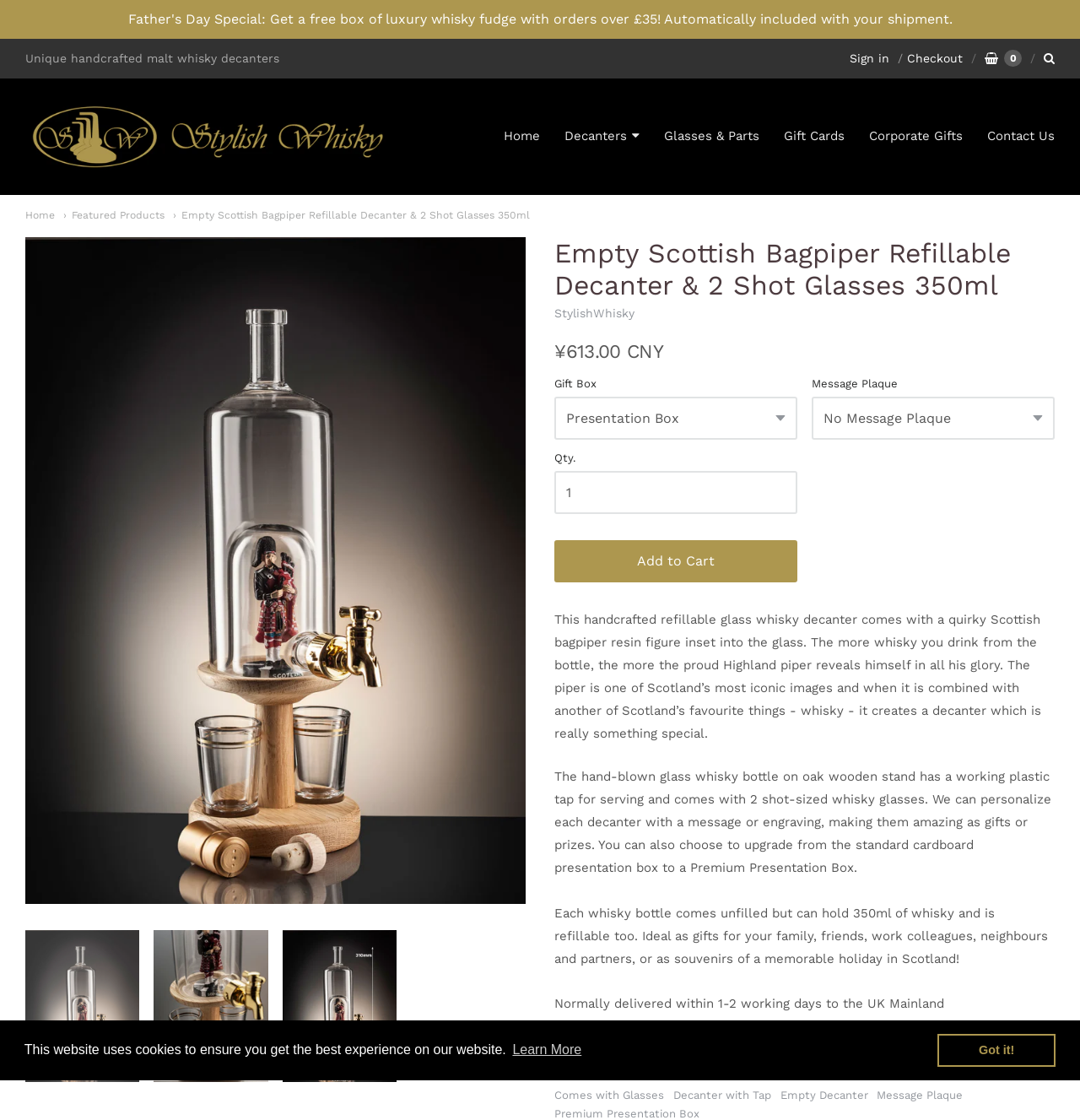How many shot glasses come with the decanter? Observe the screenshot and provide a one-word or short phrase answer.

2